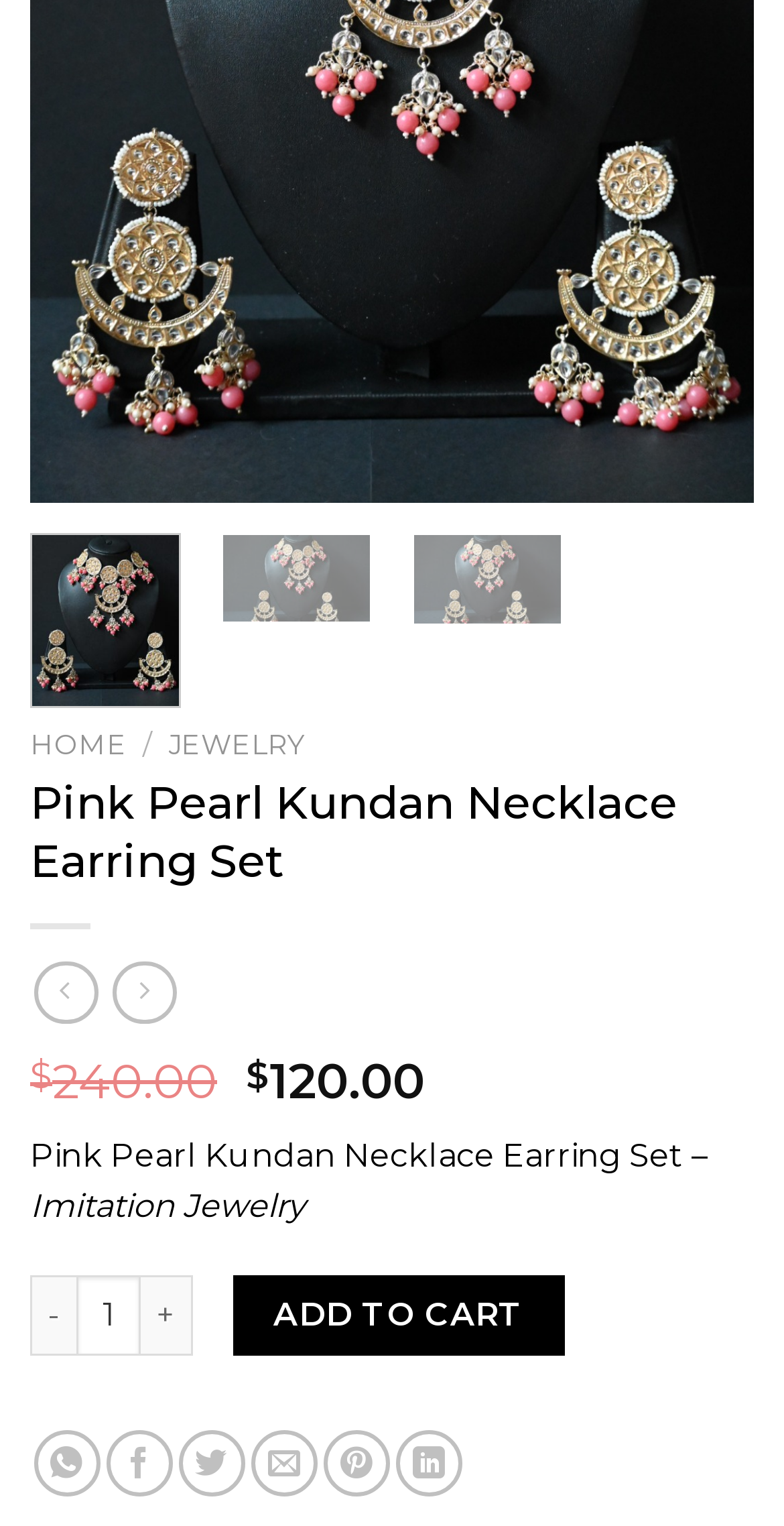From the given element description: "Add to cart", find the bounding box for the UI element. Provide the coordinates as four float numbers between 0 and 1, in the order [left, top, right, bottom].

[0.297, 0.835, 0.719, 0.889]